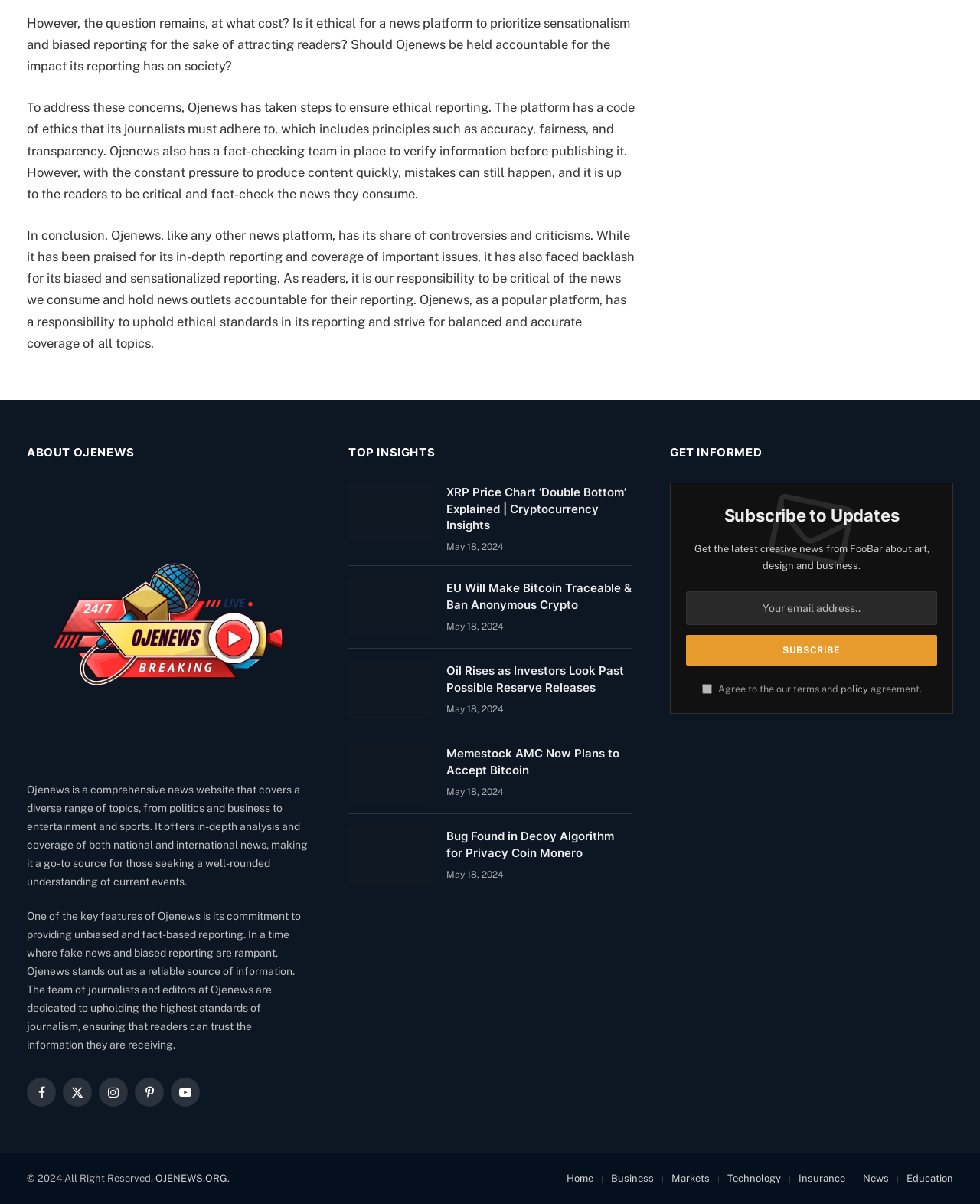What is the name of the news website? Look at the image and give a one-word or short phrase answer.

Ojenews